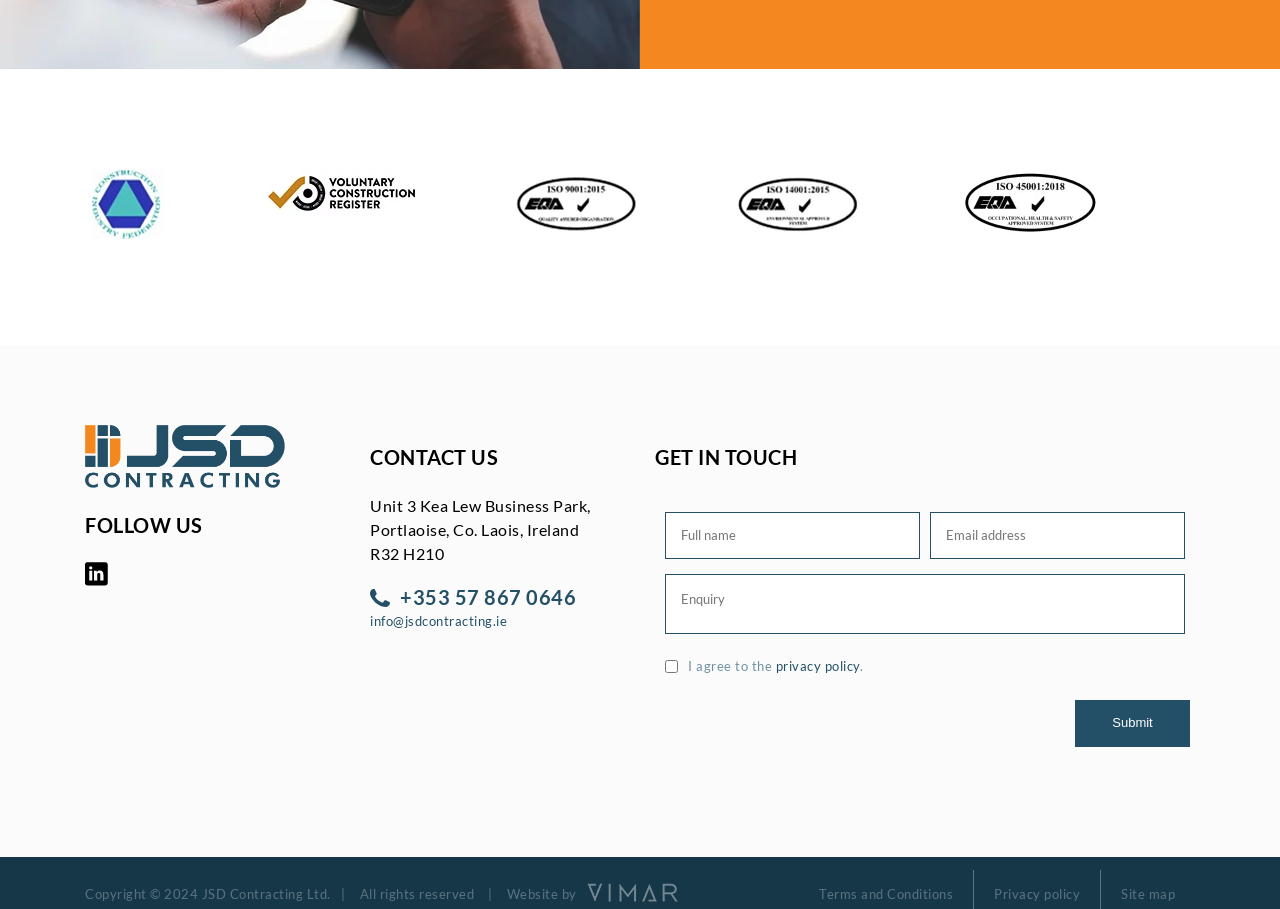Based on the element description "+353 57 867 0646", predict the bounding box coordinates of the UI element.

[0.289, 0.109, 0.45, 0.135]